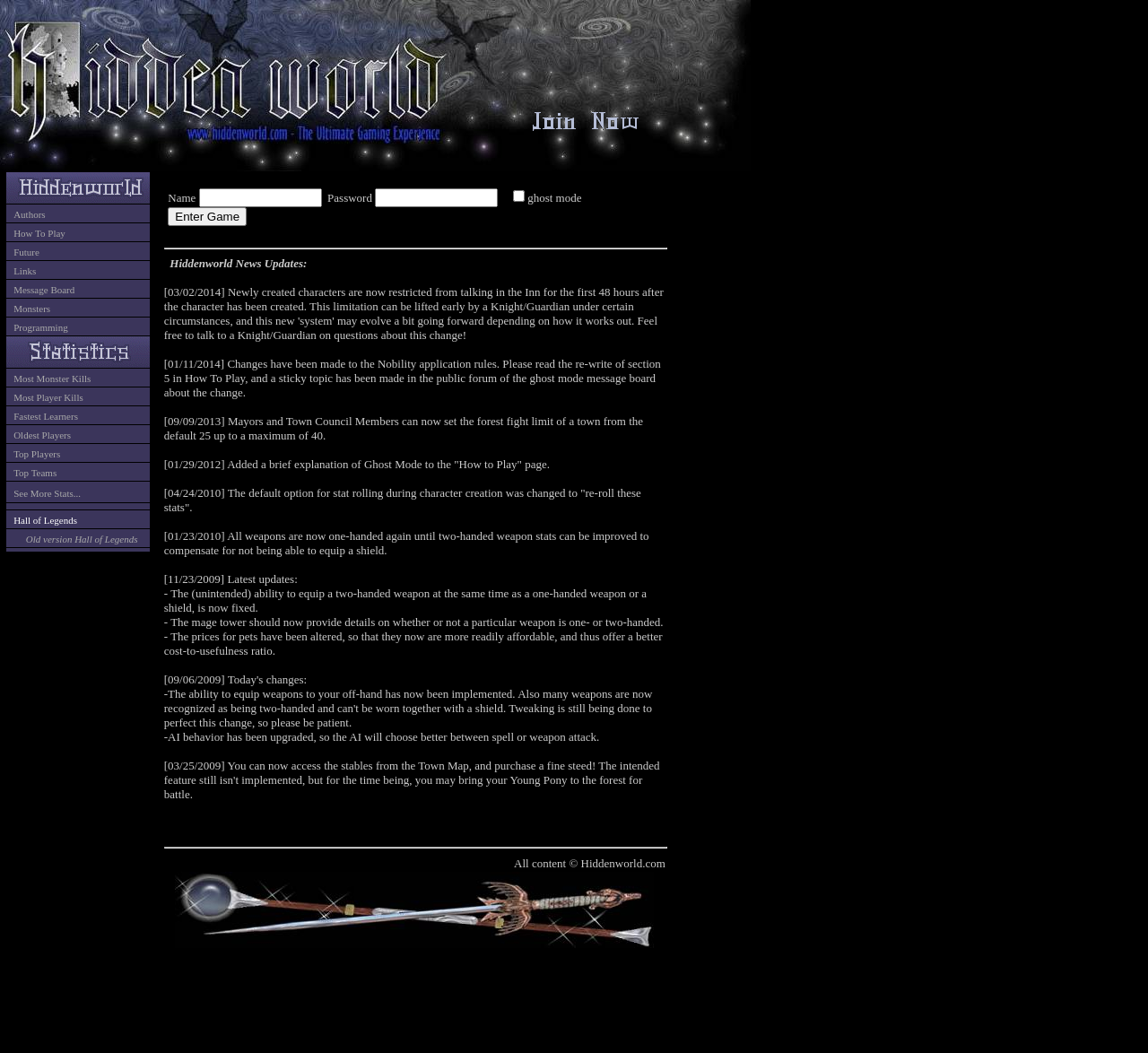Pinpoint the bounding box coordinates of the area that must be clicked to complete this instruction: "Select Categories".

None